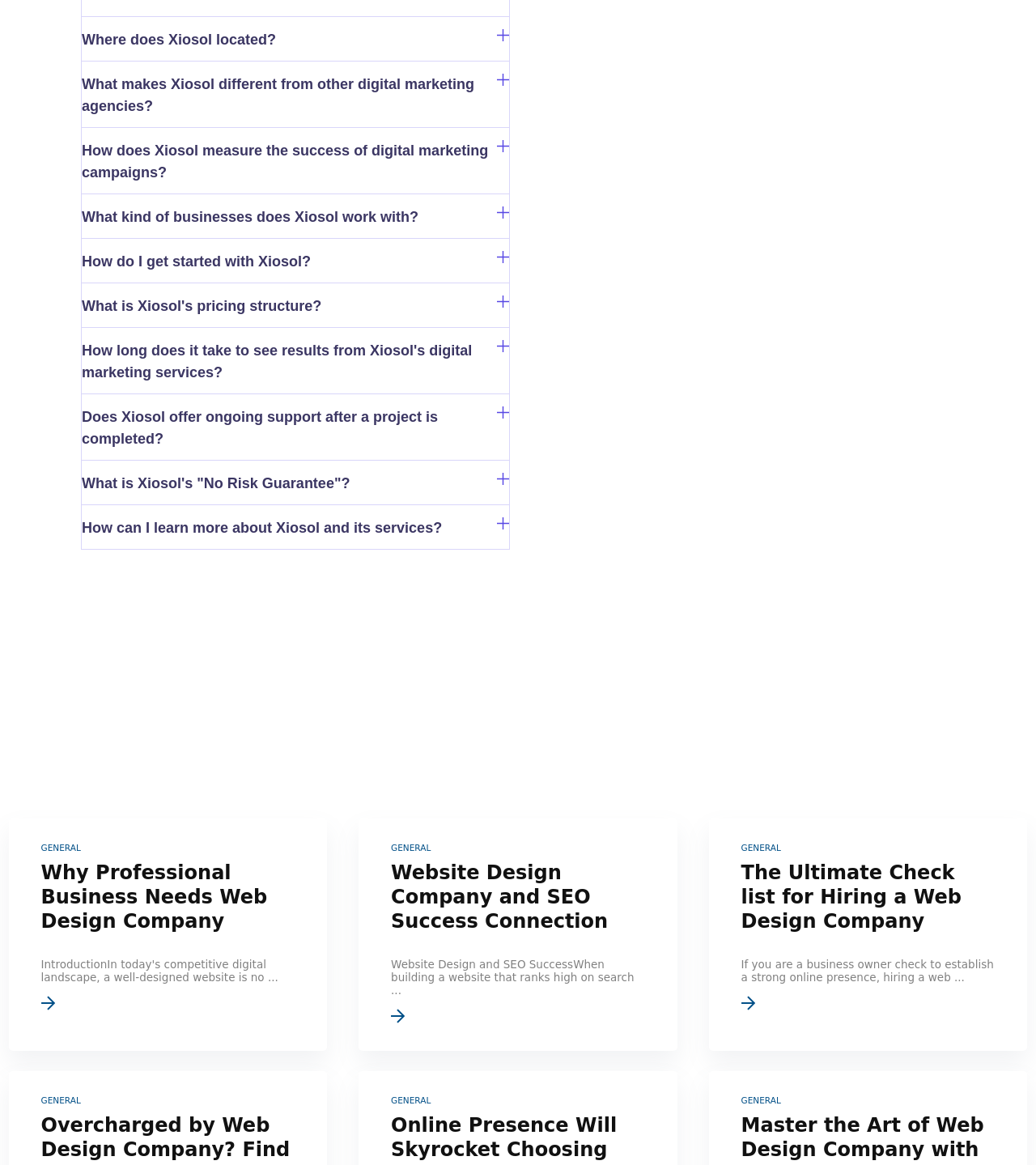Please indicate the bounding box coordinates of the element's region to be clicked to achieve the instruction: "Click on 'Why Professional Business Needs Web Design Company'". Provide the coordinates as four float numbers between 0 and 1, i.e., [left, top, right, bottom].

[0.008, 0.703, 0.316, 0.902]